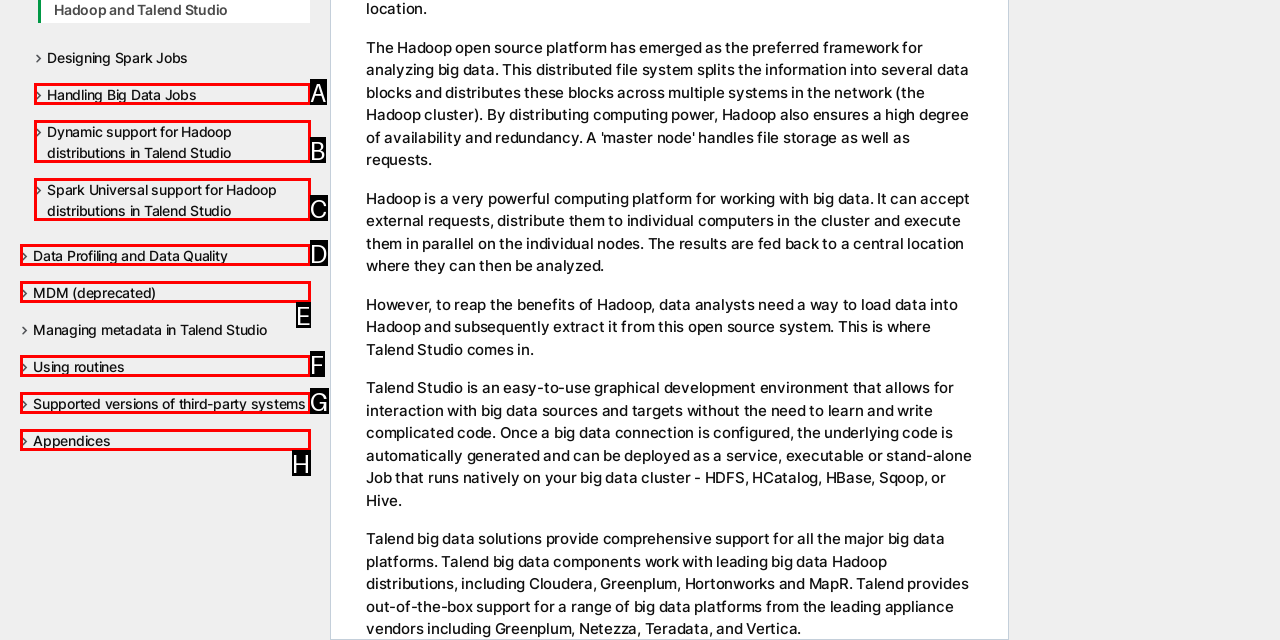Select the HTML element that matches the description: Terms of Use
Respond with the letter of the correct choice from the given options directly.

None